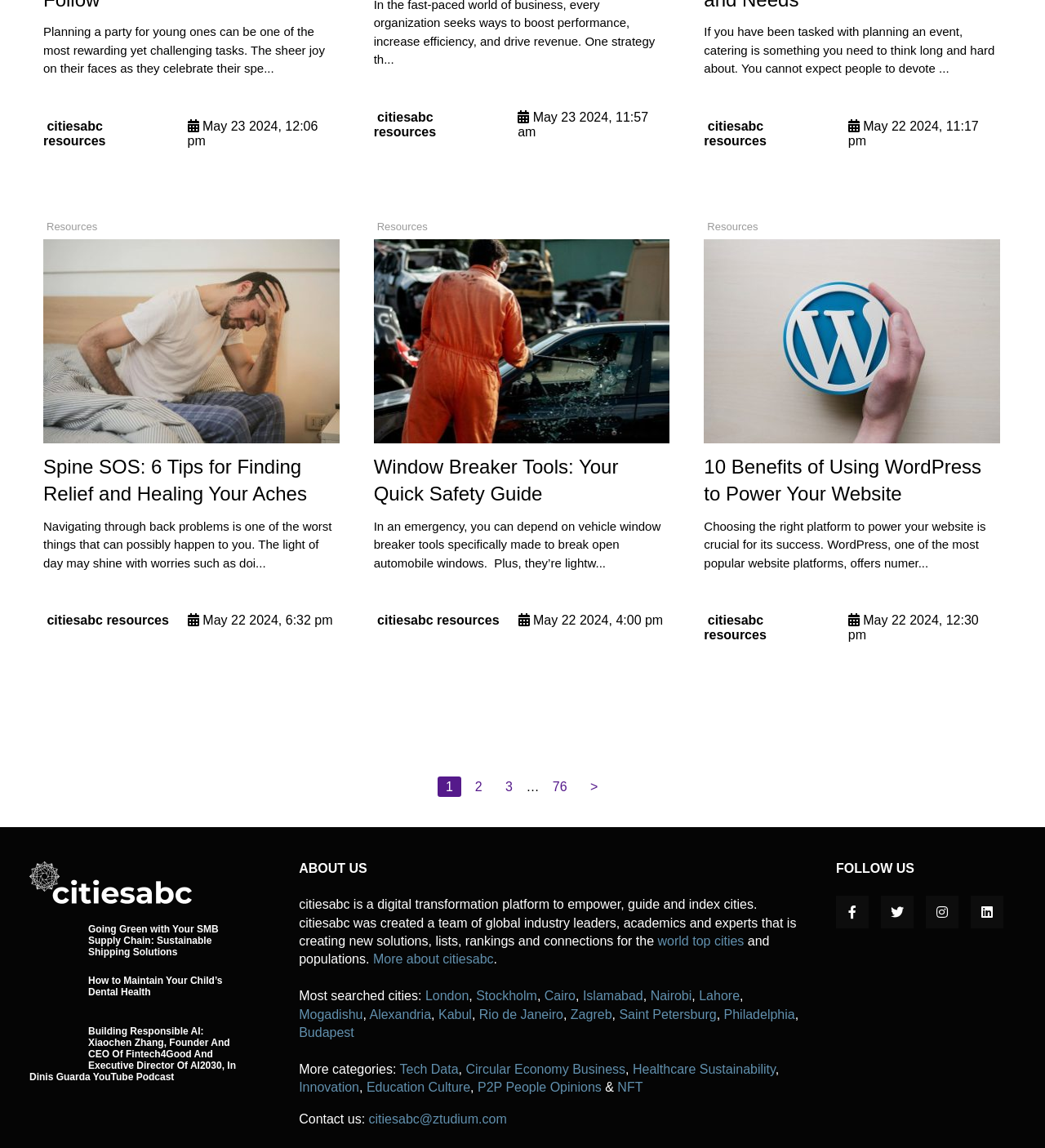Examine the image carefully and respond to the question with a detailed answer: 
What is the title of the third article?

The third article is located in the third section of the webpage, and its title is '10 Benefits of Using WordPress to Power Your Website'.